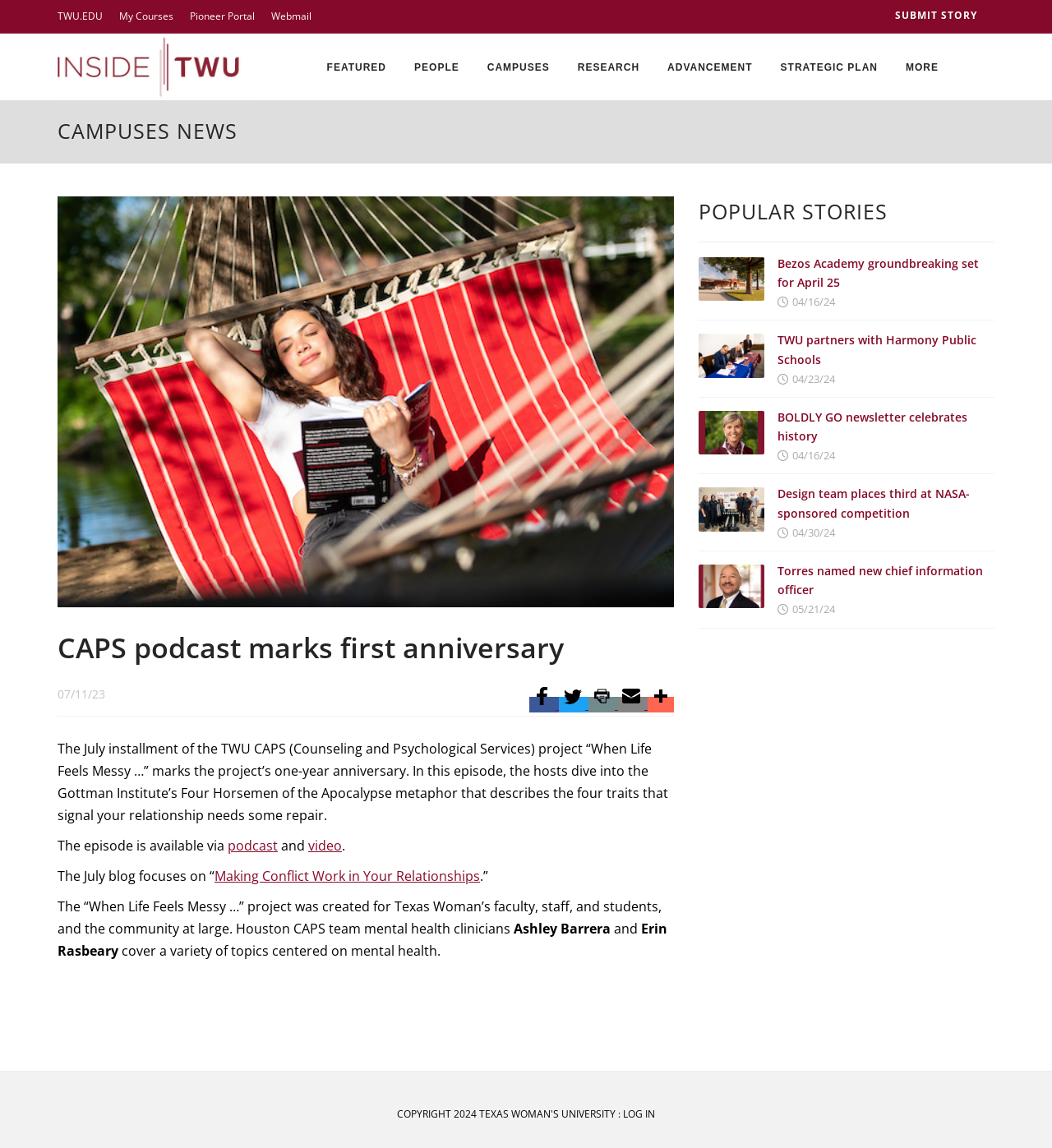What is the name of the institute mentioned in the article?
Use the image to answer the question with a single word or phrase.

Gottman Institute